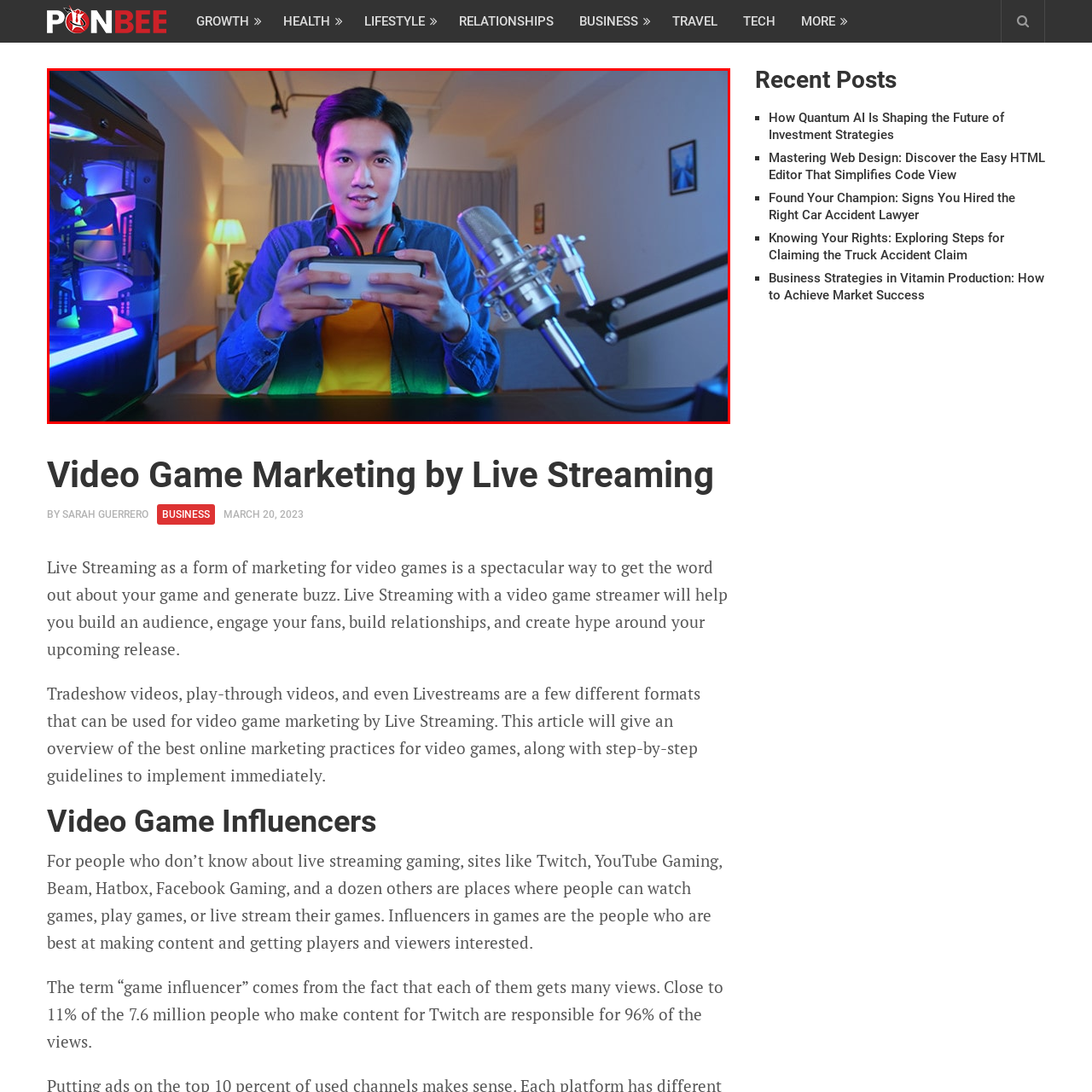Explain in detail the content of the image enclosed by the red outline.

The image captures a young male gamer enthusiastically engaging with a gaming device, likely a mobile phone, while sitting at a well-equipped gaming setup. He sports headphones around his neck and has a friendly smile, exuding a sense of excitement and focus. 

In the environment, vibrant LED lights illuminate a sleek gaming PC to his left, enhancing the high-tech ambiance of the space. A large microphone on an adjustable arm suggests that he may also be a streamer or content creator, ready to share his gaming experiences with an audience. The background features soft lighting and curtains, contributing to a cozy yet dynamic gaming atmosphere. This scene reflects the contemporary trend of live streaming in video game marketing, showcasing the blend of entertainment and technology that appeals to a wide audience.